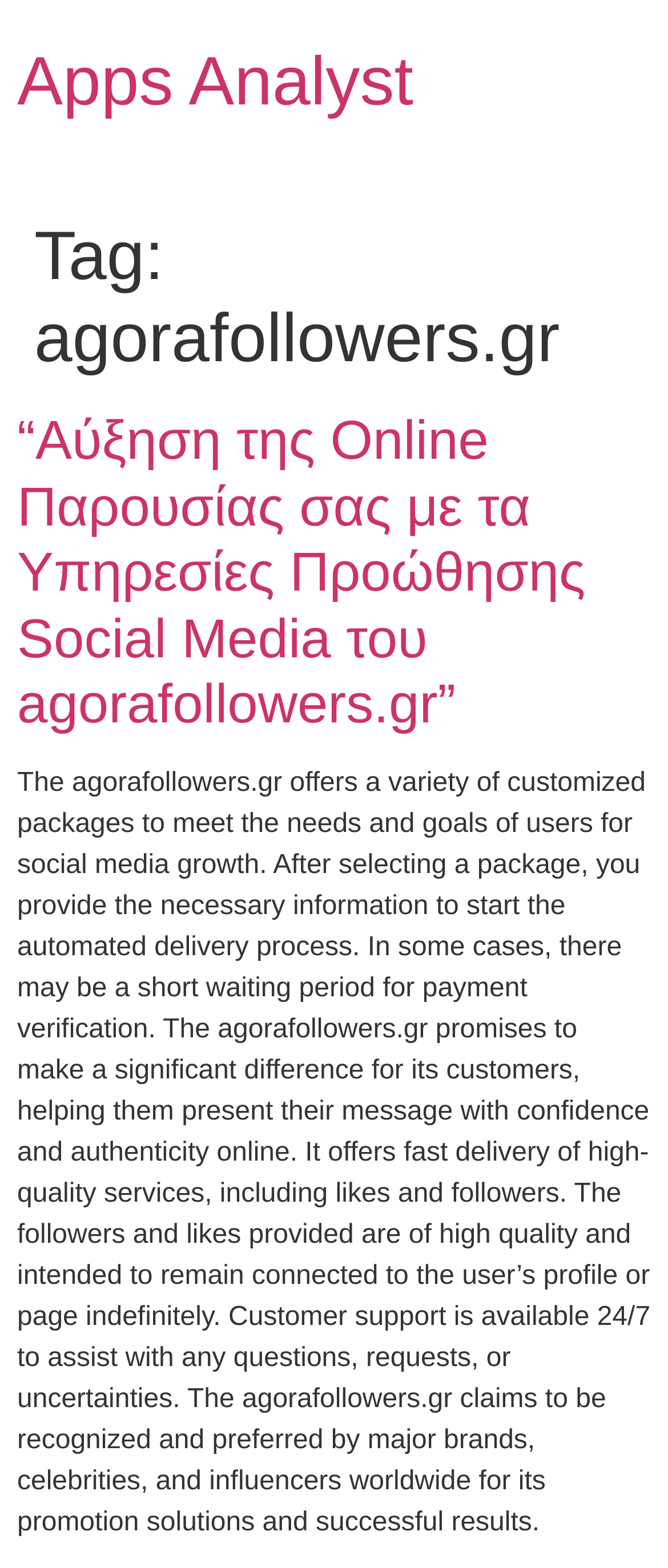What kind of services does agorafollowers.gr offer?
Respond to the question with a well-detailed and thorough answer.

The article mentions that agorafollowers.gr offers a variety of customized packages to meet the needs and goals of users for social media growth, including likes and followers.